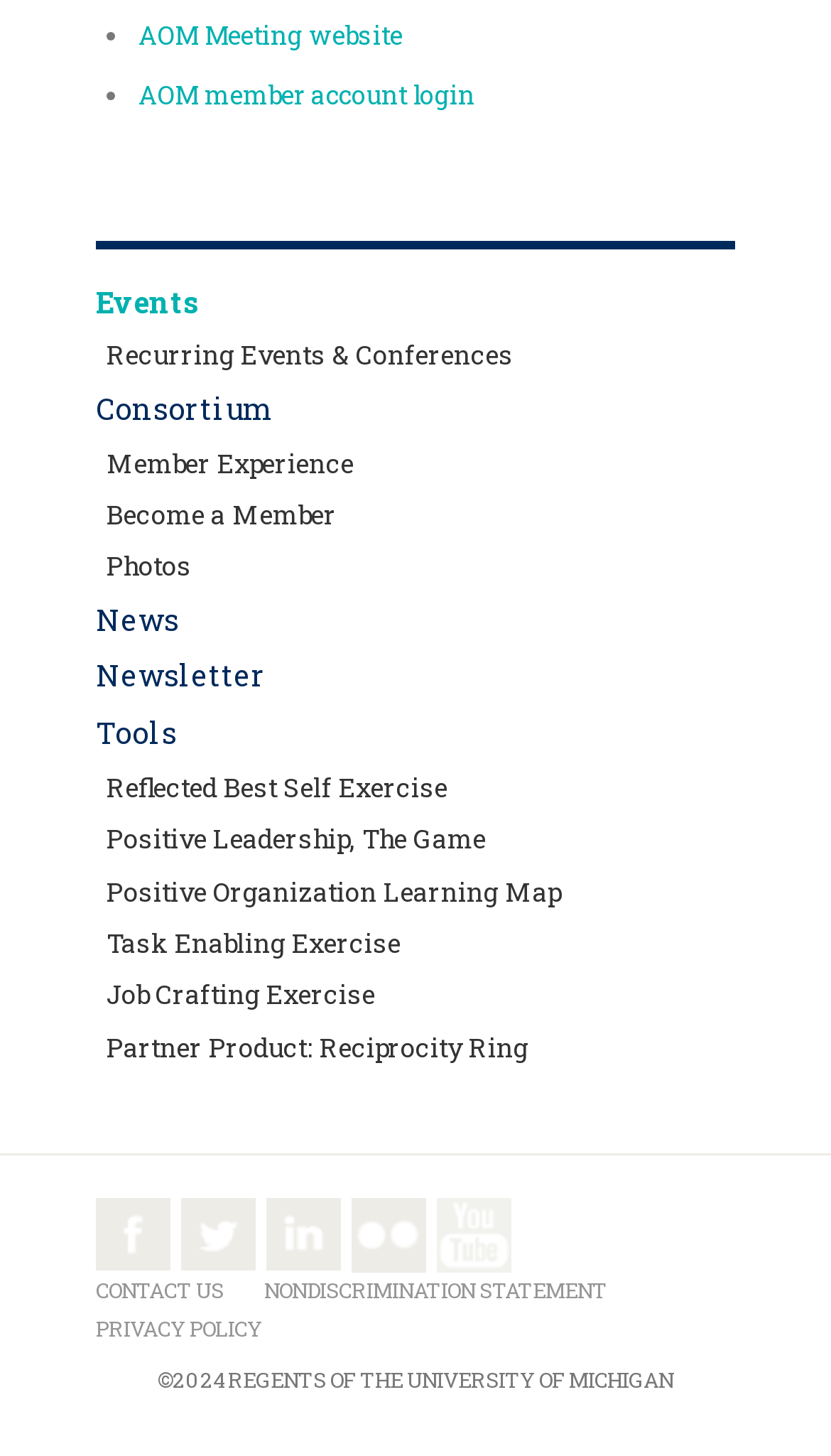Extract the bounding box coordinates of the UI element described: "Connect with us on LinkedIn". Provide the coordinates in the format [left, top, right, bottom] with values ranging from 0 to 1.

[0.321, 0.823, 0.41, 0.881]